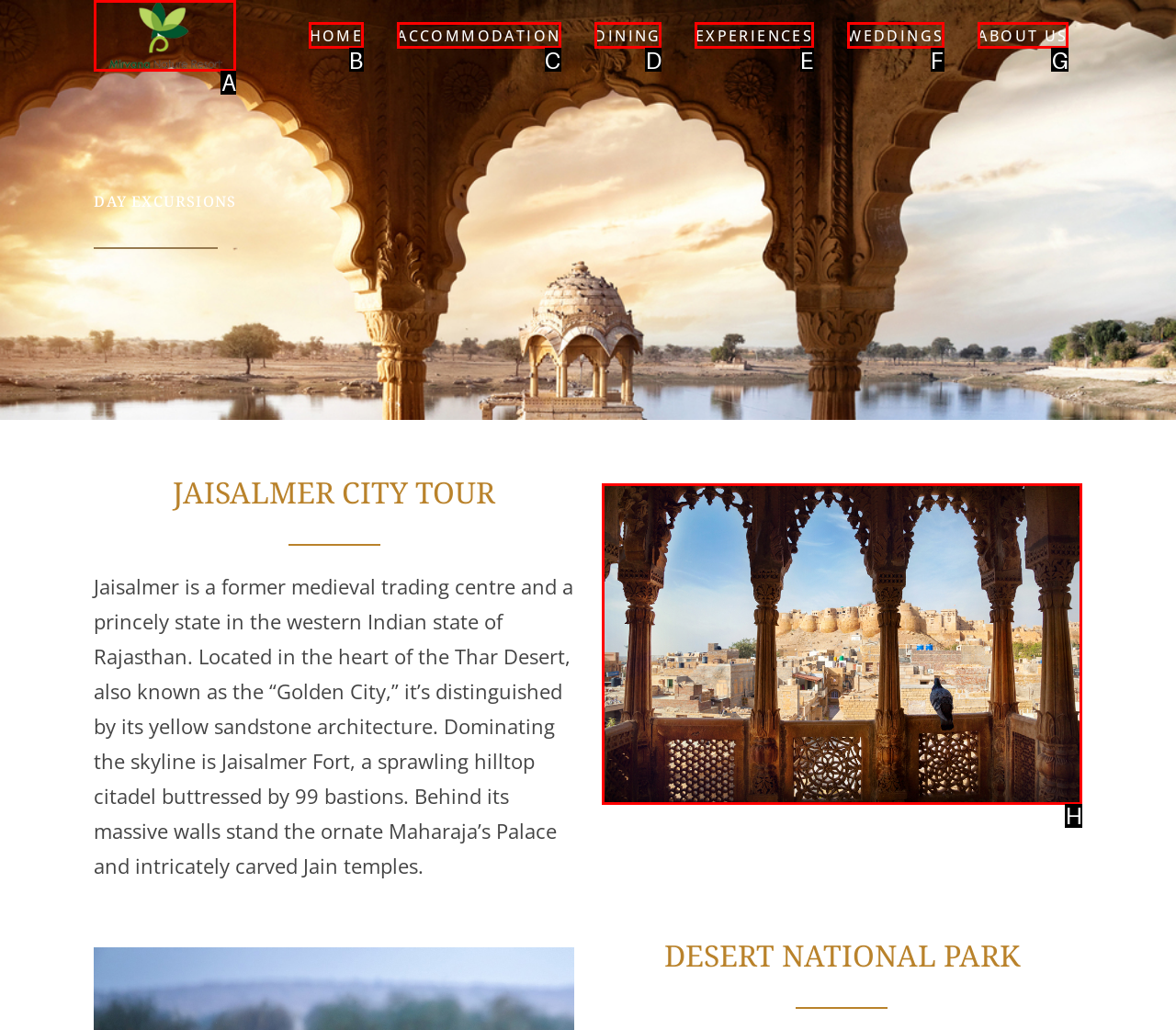Tell me the letter of the UI element to click in order to accomplish the following task: Learn more about Jaisalmer Golden Fort
Answer with the letter of the chosen option from the given choices directly.

H